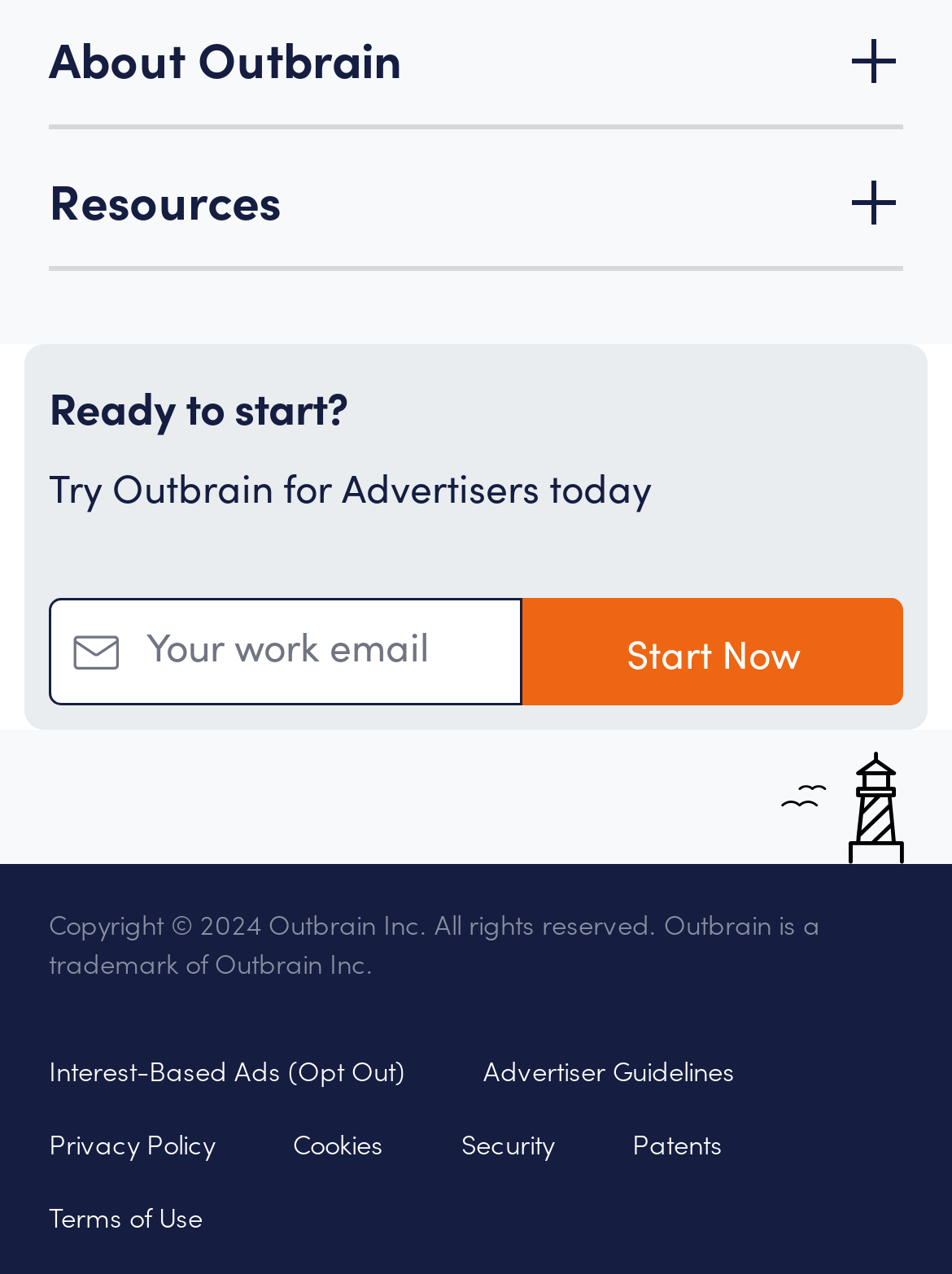Based on the element description: "Interest-Based Ads (Opt Out)", identify the UI element and provide its bounding box coordinates. Use four float numbers between 0 and 1, [left, top, right, bottom].

[0.051, 0.824, 0.426, 0.854]